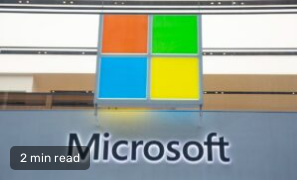Give a detailed account of what is happening in the image.

The image features the iconic Microsoft logo prominently displayed, showcasing the company’s signature window design consisting of four colored squares: orange, green, blue, and yellow. Below the logo, the name "Microsoft" is elegantly presented in a modern font, reflecting the brand's innovative spirit. At the bottom left corner, a caption indicates "2 min read," suggesting that this image is part of an informative piece regarding Microsoft’s recent initiatives or announcements, possibly related to their AI-driven reading tutor or other educational technologies. The clean and professional aesthetic of the image aligns with Microsoft's branding and corporate identity.